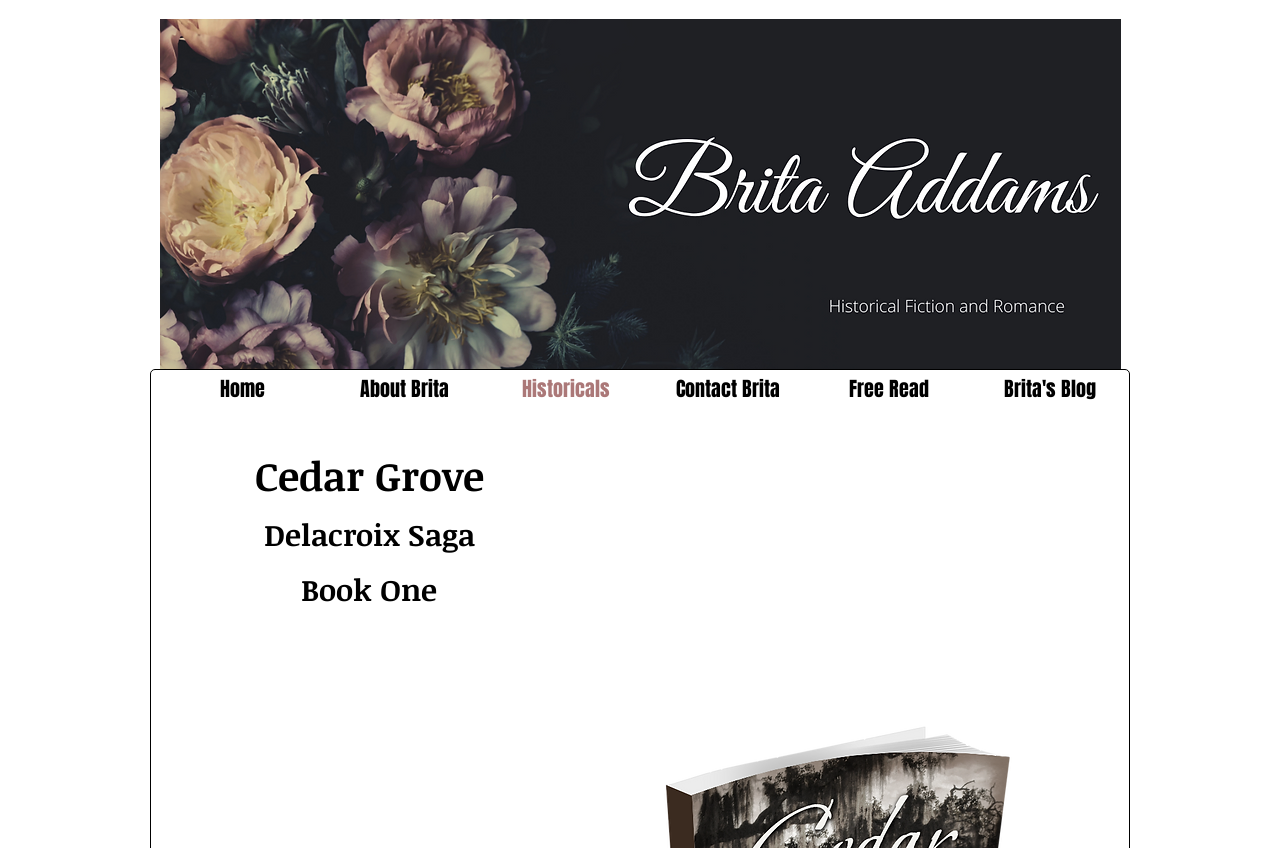What is the name of the author? Examine the screenshot and reply using just one word or a brief phrase.

Brita Addams